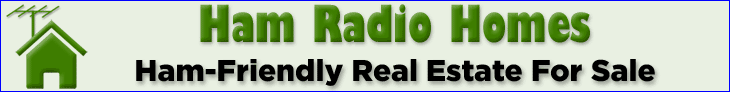Describe the image with as much detail as possible.

The image features a stylish banner promoting "Ham Radio Homes," designed specifically for those interested in ham-friendly real estate opportunities. The banner prominently displays the title "Ham Radio Homes" in a vibrant green font, underscored by a catchy tagline: "Ham-Friendly Real Estate For Sale." The background combines a soft light green with the text highlighted in a bold black, creating an inviting contrast. An icon of a house with antennae above it further emphasizes the connection to ham radio, visually appealing to enthusiasts seeking properties suited for their hobby. This image serves as an engaging introduction to resources for buying and selling homes that cater to ham radio operators.